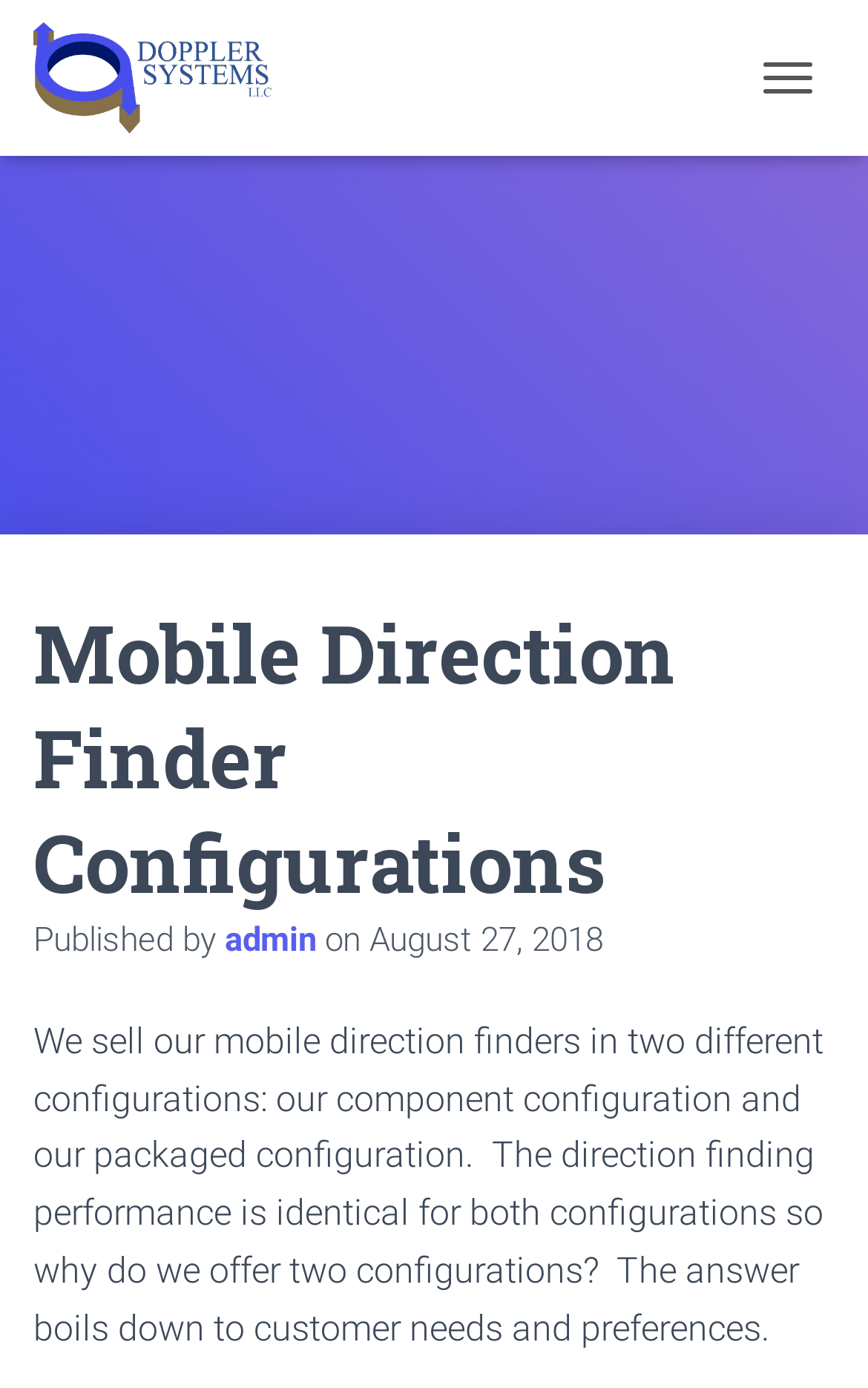Provide the bounding box coordinates of the HTML element this sentence describes: "admin". The bounding box coordinates consist of four float numbers between 0 and 1, i.e., [left, top, right, bottom].

[0.259, 0.663, 0.364, 0.692]